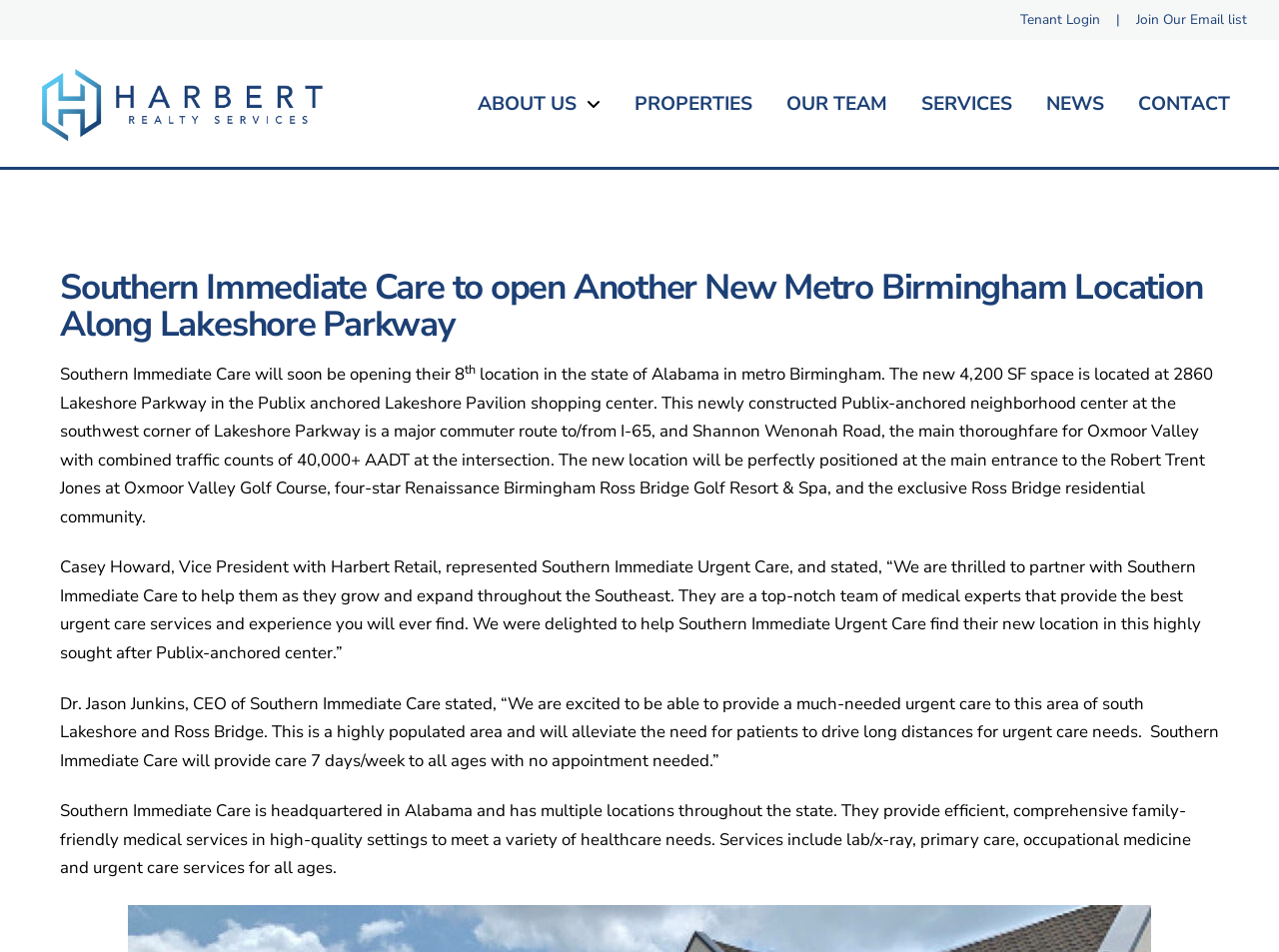Pinpoint the bounding box coordinates of the area that should be clicked to complete the following instruction: "Click CONTACT". The coordinates must be given as four float numbers between 0 and 1, i.e., [left, top, right, bottom].

[0.877, 0.042, 0.975, 0.178]